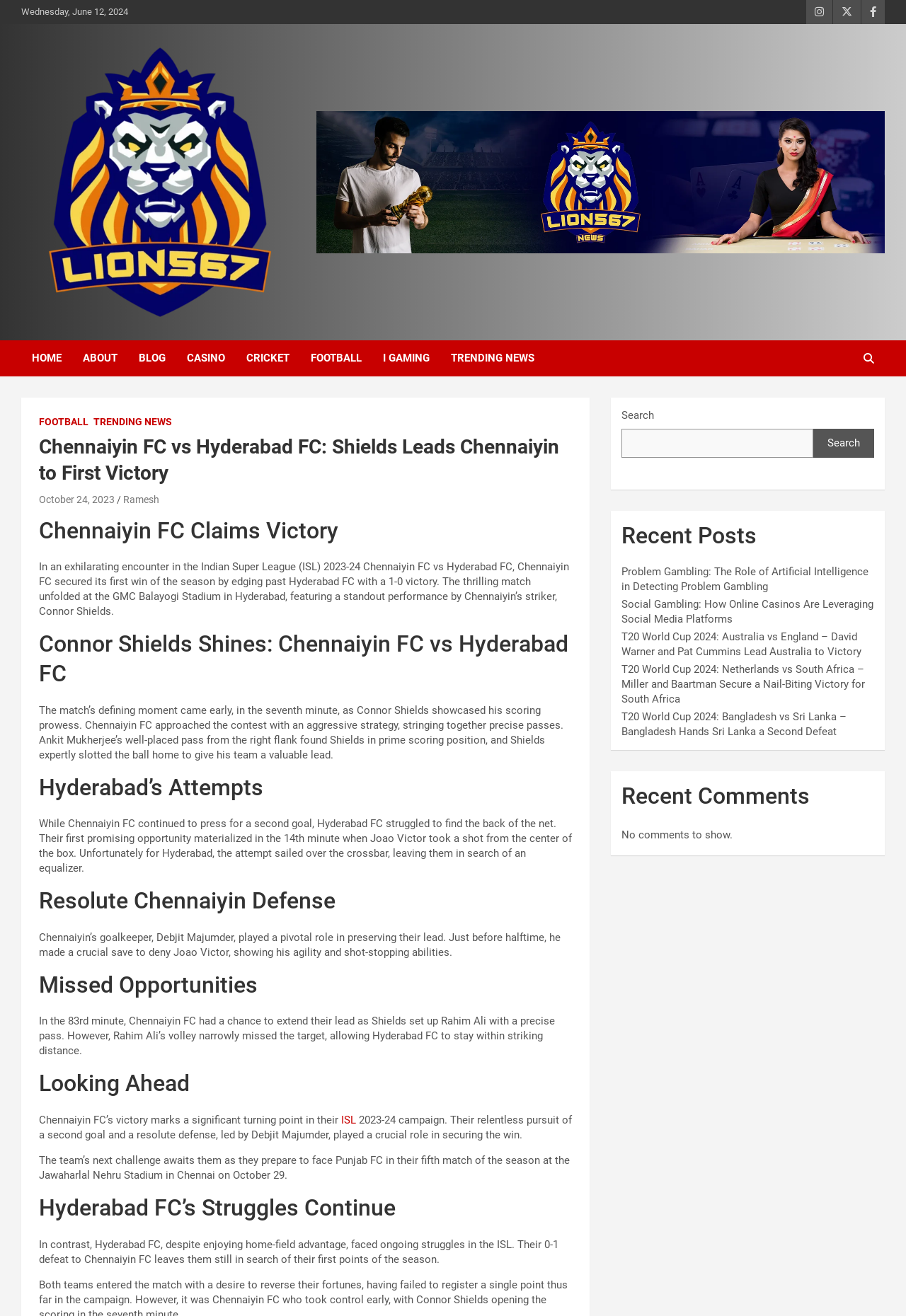For the given element description HOME, determine the bounding box coordinates of the UI element. The coordinates should follow the format (top-left x, top-left y, bottom-right x, bottom-right y) and be within the range of 0 to 1.

[0.023, 0.259, 0.08, 0.286]